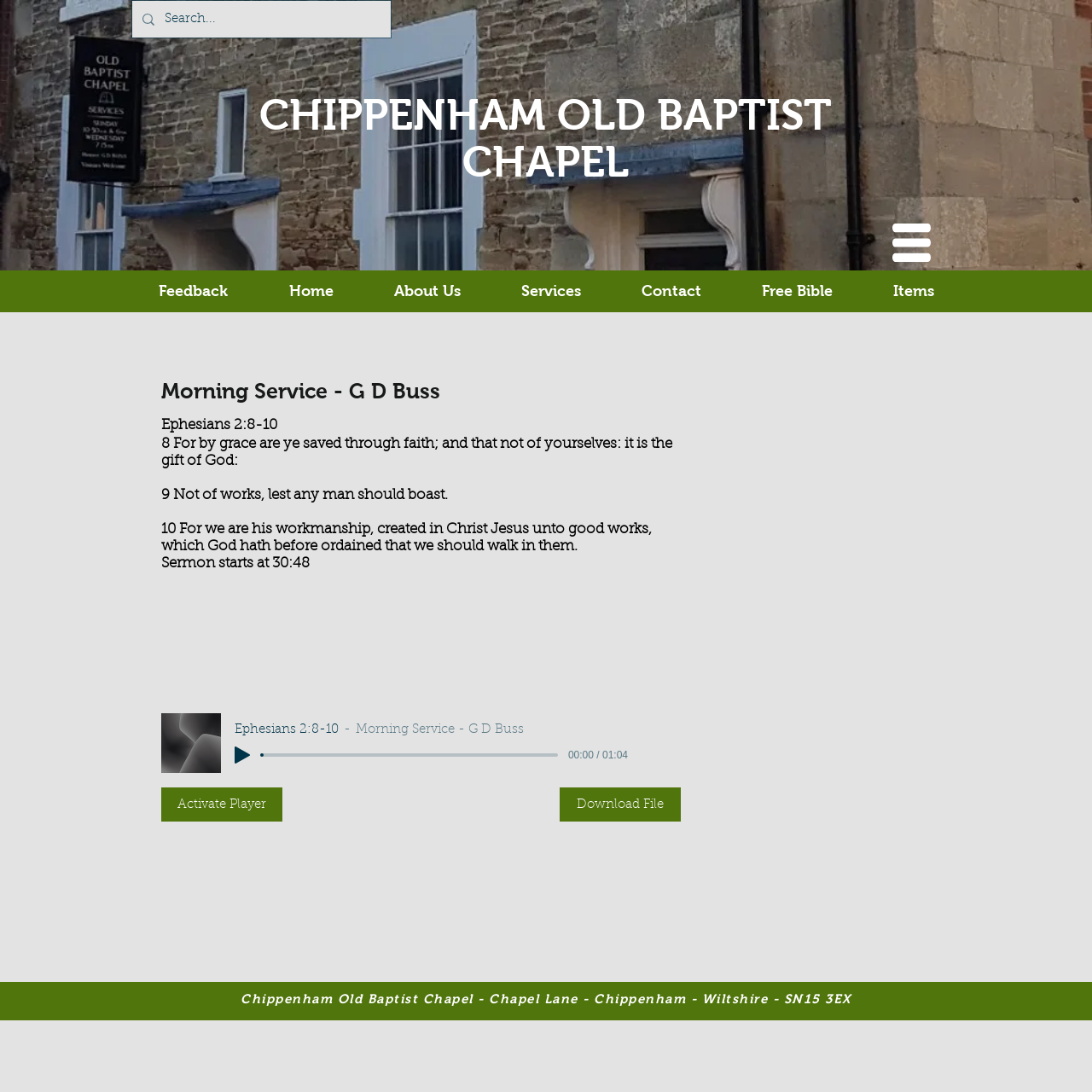Identify the bounding box coordinates for the UI element described as follows: Testimonials. Use the format (top-left x, top-left y, bottom-right x, bottom-right y) and ensure all values are floating point numbers between 0 and 1.

None